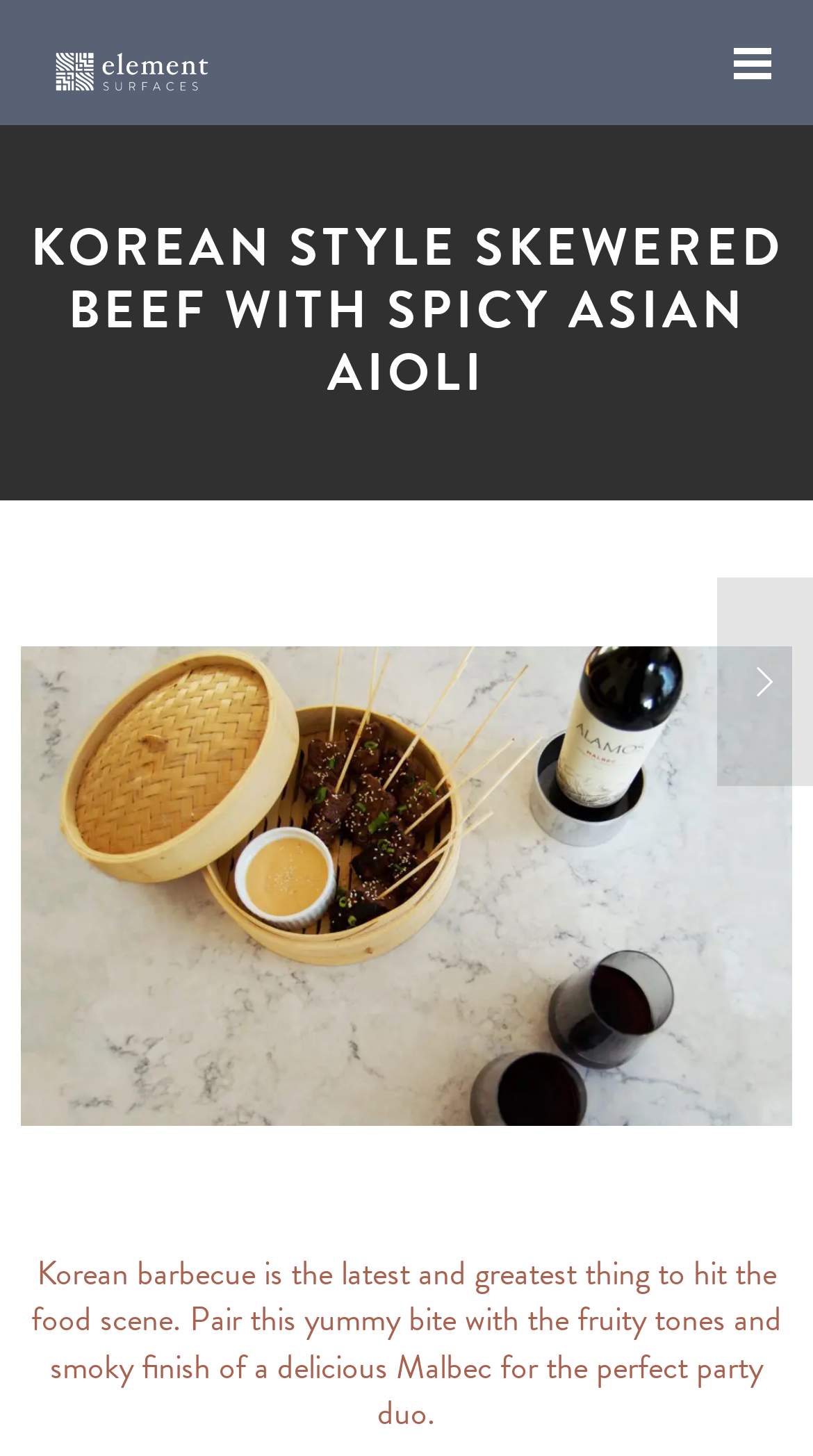Summarize the webpage comprehensively, mentioning all visible components.

The webpage is about Korean-style skewered beef with spicy Asian aioli, featuring a prominent heading with the dish's name at the top center of the page. Below the heading, there is a table layout that occupies most of the page's width. 

At the very top of the page, there is a smaller heading with the text "Element Surfaces" which is also a link, accompanied by a small image with the same text. This element is positioned at the top left corner of the page.

The main content of the page is divided into two sections. The first section is a heading that describes the dish, "KOREAN STYLE SKEWERED BEEF WITH SPICY ASIAN AIOLI", which is centered and takes up most of the page's width. 

The second section is another heading that provides more information about Korean barbecue, its popularity, and a suggested pairing with a Malbec wine. This section is also centered and positioned below the first section, taking up the remaining space at the bottom of the page.

On the right side of the page, near the middle, there is a small link with an icon, represented by the Unicode character "\ue605".